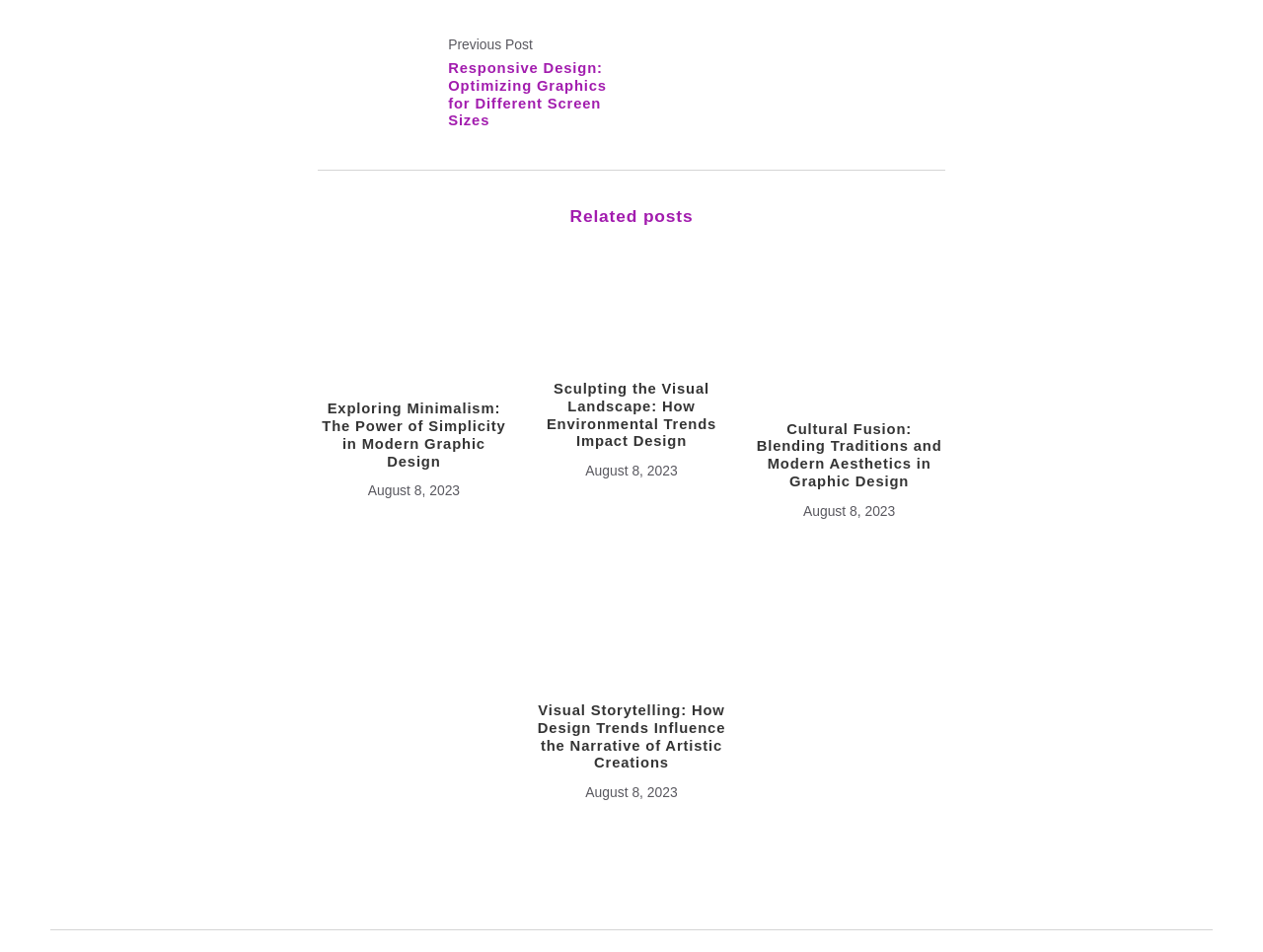How many related posts are there?
We need a detailed and exhaustive answer to the question. Please elaborate.

I counted the number of figure elements with a figcaption and a link, which are the components that make up a related post. There are four of them, each with a heading, link, and time element.